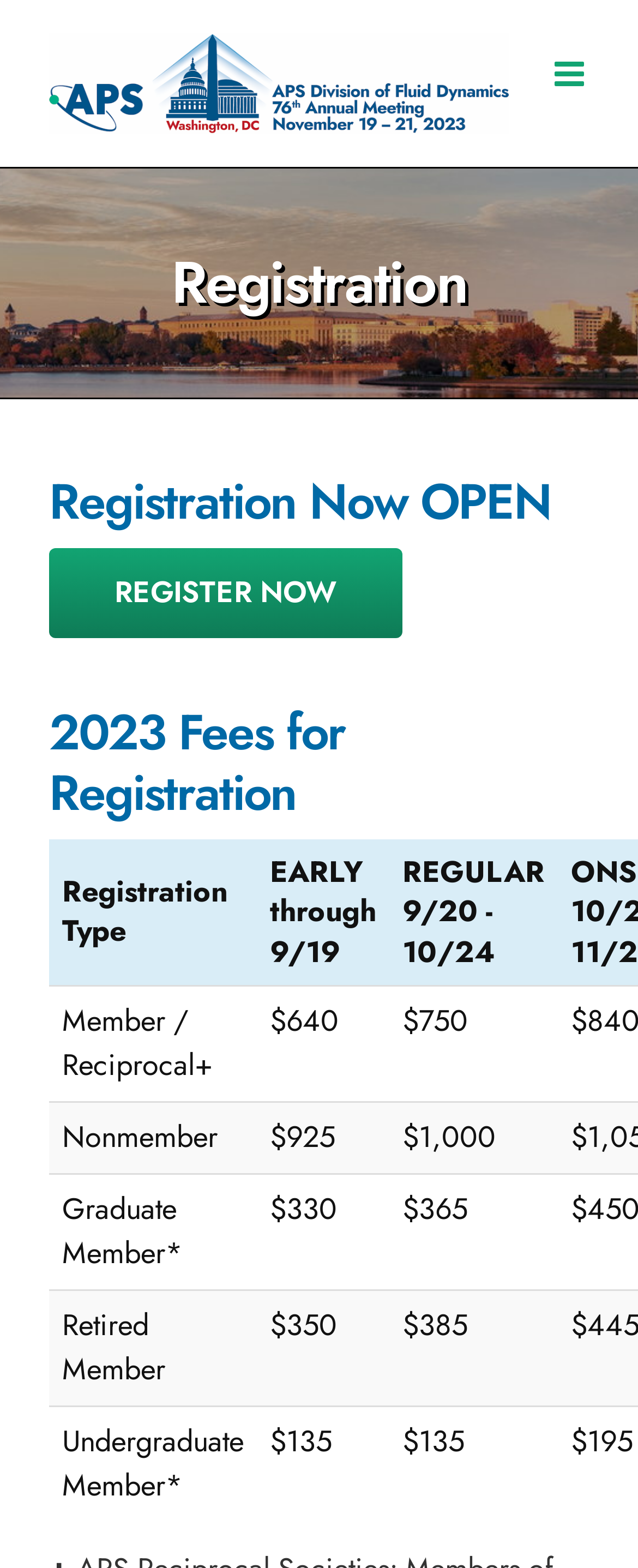Extract the bounding box coordinates for the UI element described as: "Register Now".

[0.077, 0.35, 0.631, 0.407]